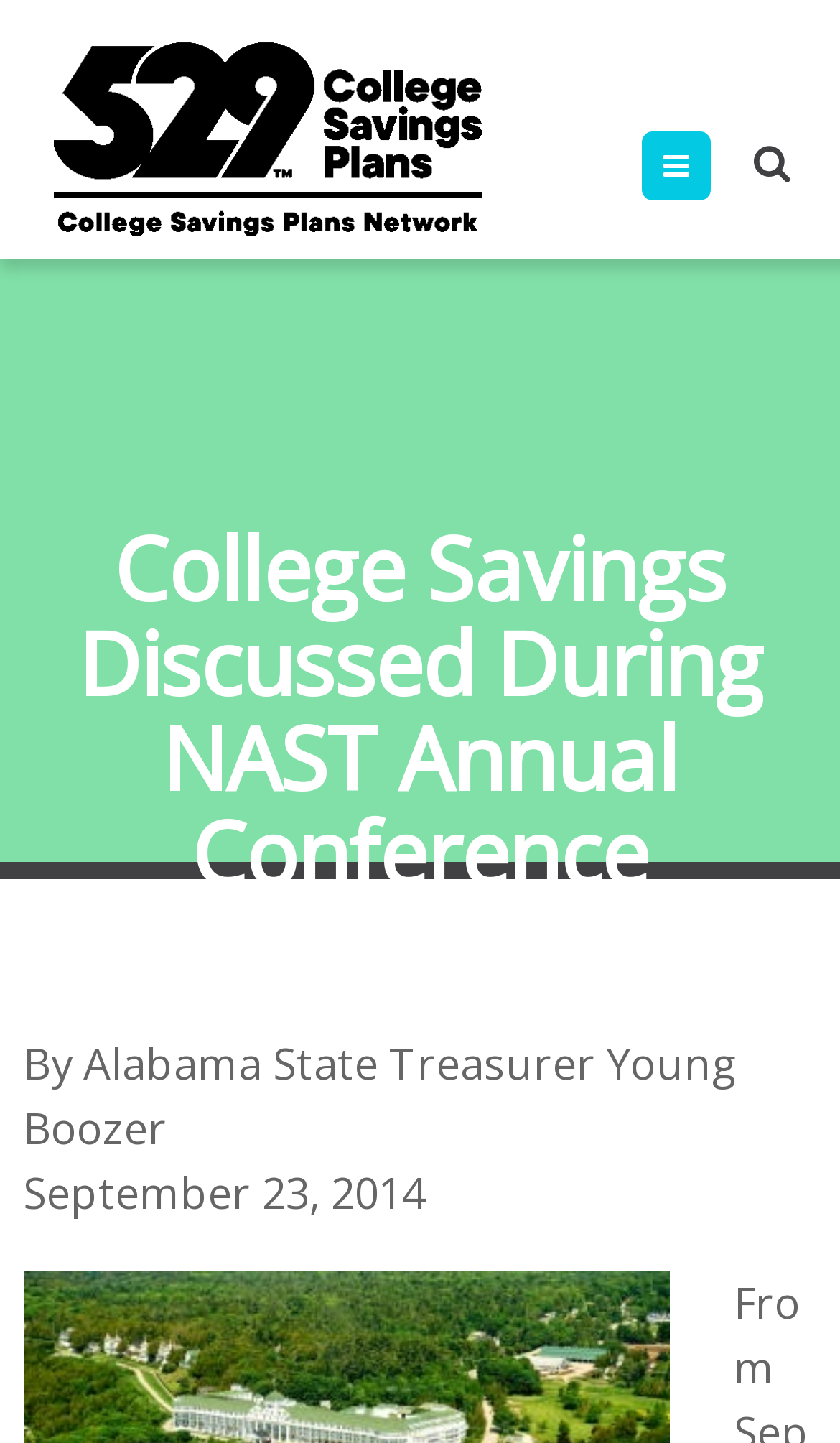From the webpage screenshot, predict the bounding box coordinates (top-left x, top-left y, bottom-right x, bottom-right y) for the UI element described here: title="Go back to the homepage"

[0.064, 0.027, 0.577, 0.166]